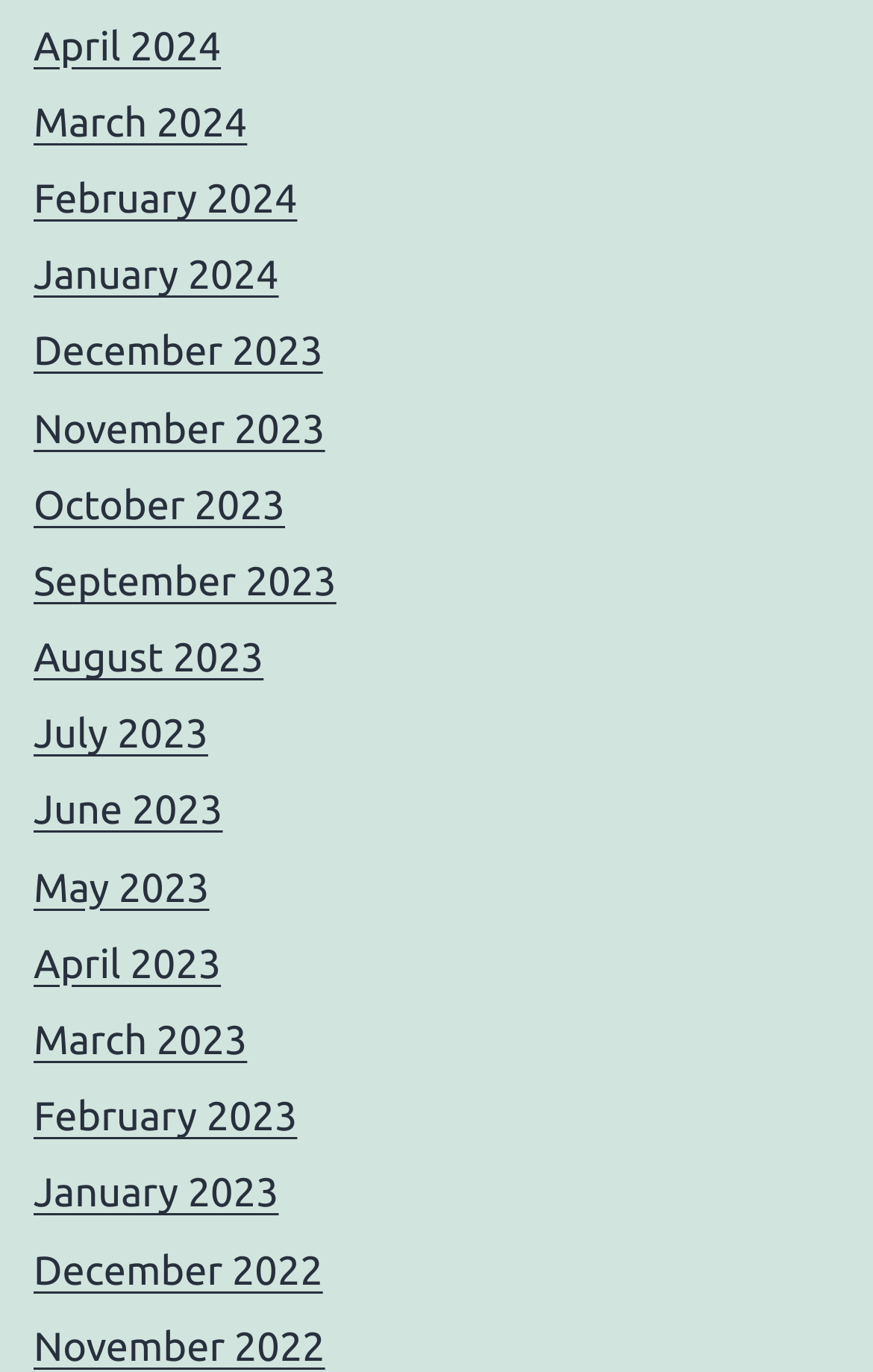Specify the bounding box coordinates of the area to click in order to follow the given instruction: "check January 2024."

[0.038, 0.185, 0.319, 0.217]